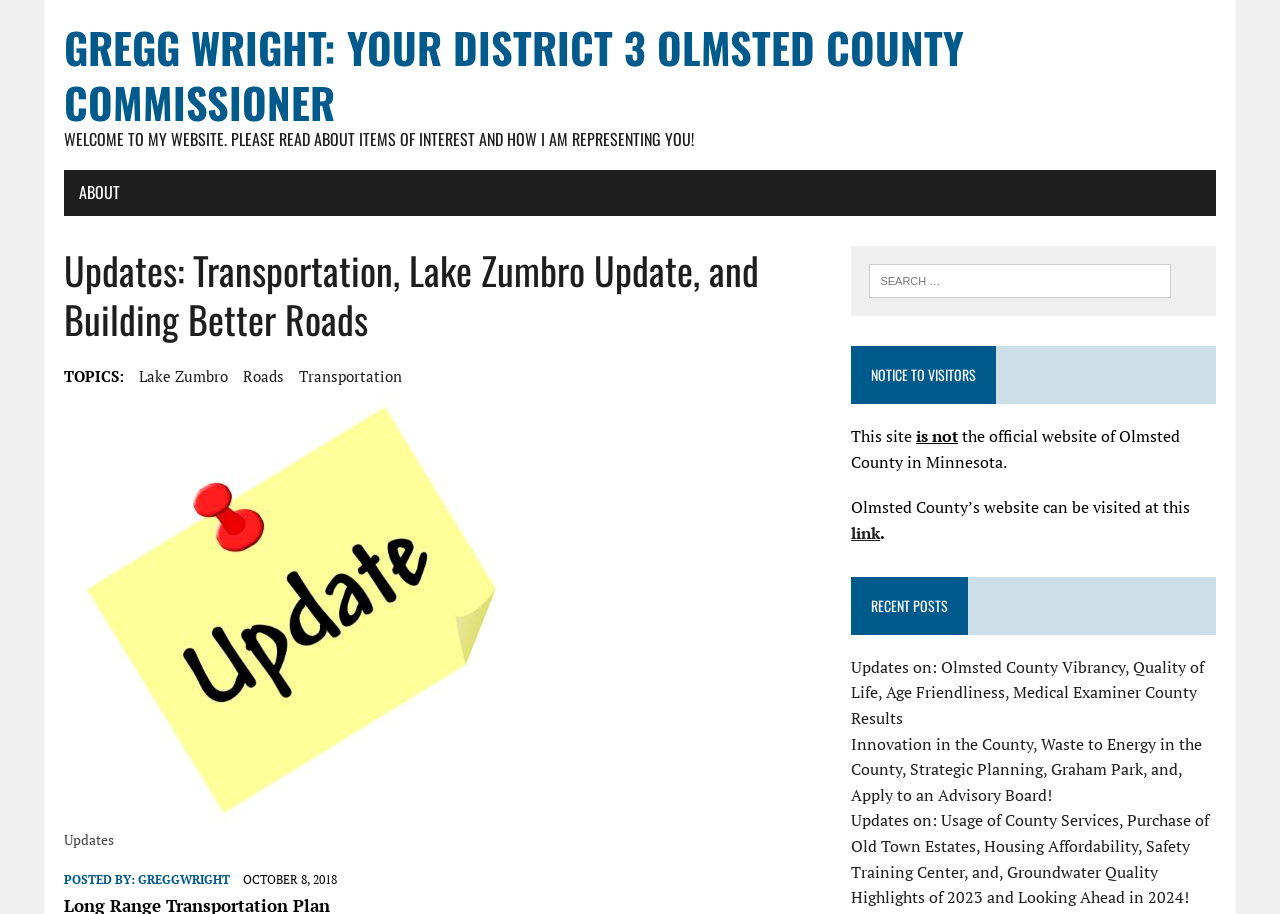Explain the features and main sections of the webpage comprehensively.

This webpage is about Gregg Wright, the District 3 Olmsted County Commissioner. At the top, there is a heading with his name and title, followed by a welcome message. Below this, there is a navigation link to the "About" page.

The main content of the page is divided into sections. The first section has a heading "Updates: Transportation, Lake Zumbro Update, and Building Better Roads" and lists three topics: Lake Zumbro, Roads, and Transportation, each with a corresponding link. Below this, there is a figure with a caption "Updates".

The next section has a posting information area, which includes the author's name, "GREGGWRIGHT", and the date "OCTOBER 8, 2018". 

To the right of the posting information area, there is a search box with a label "Search for:". Below this, there is a notice to visitors, stating that this site is not the official website of Olmsted County in Minnesota, and providing a link to the official website.

Further down, there is a section with a heading "RECENT POSTS", which lists four recent posts, each with a link to the full article. The posts have titles such as "Updates on: Olmsted County Vibrancy, Quality of Life, Age Friendliness, Medical Examiner County Results" and "Highlights of 2023 and Looking Ahead in 2024!".